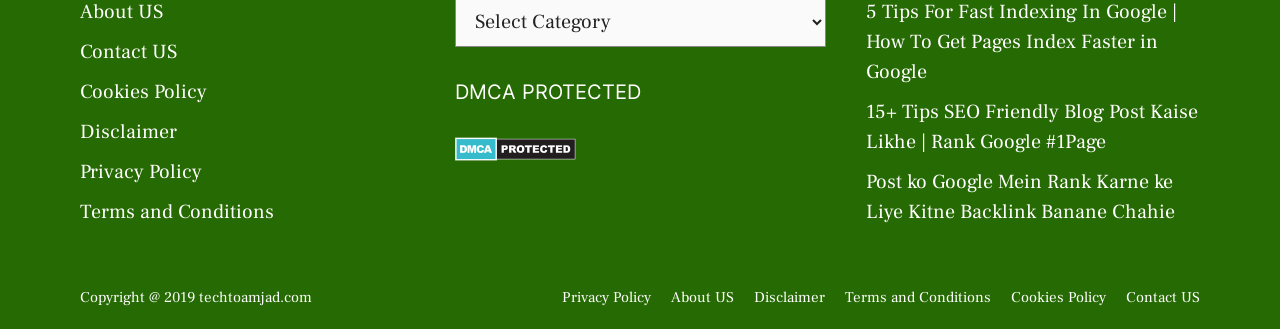Reply to the question with a single word or phrase:
What is the topmost link on the webpage?

Contact US